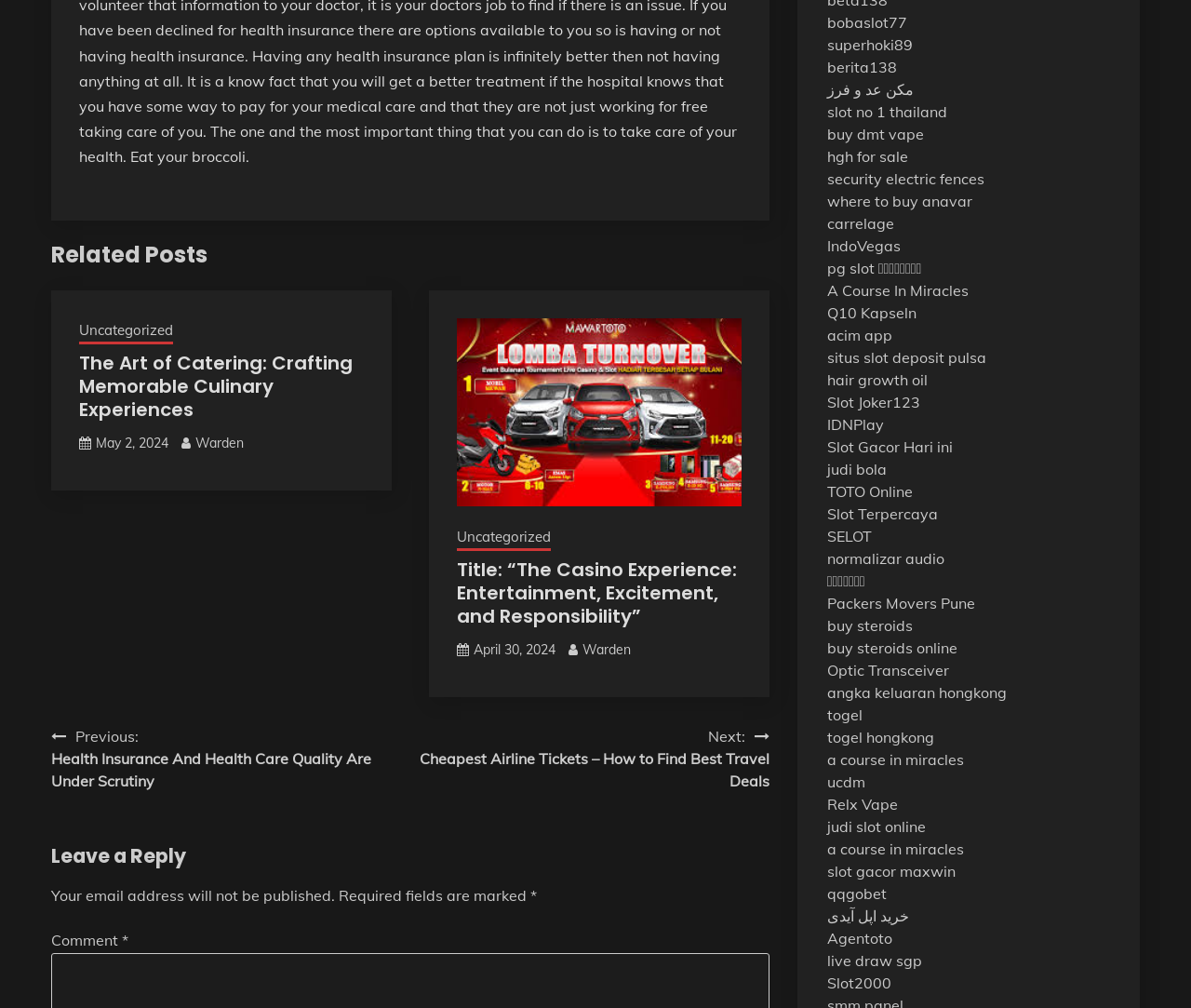Could you locate the bounding box coordinates for the section that should be clicked to accomplish this task: "Go to the next post".

[0.344, 0.719, 0.646, 0.786]